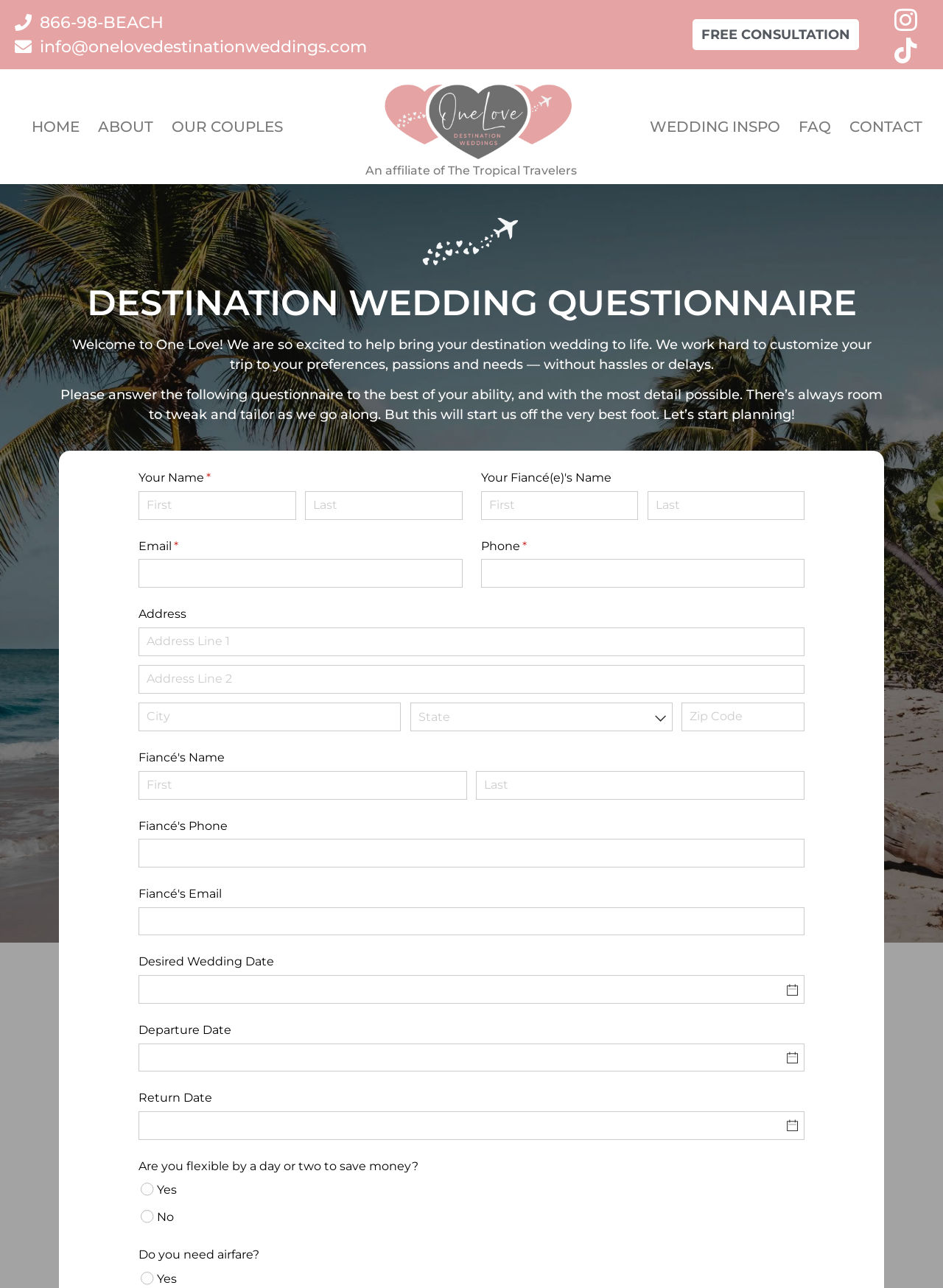Locate the bounding box coordinates of the segment that needs to be clicked to meet this instruction: "Click the 'FREE CONSULTATION' link".

[0.734, 0.015, 0.911, 0.039]